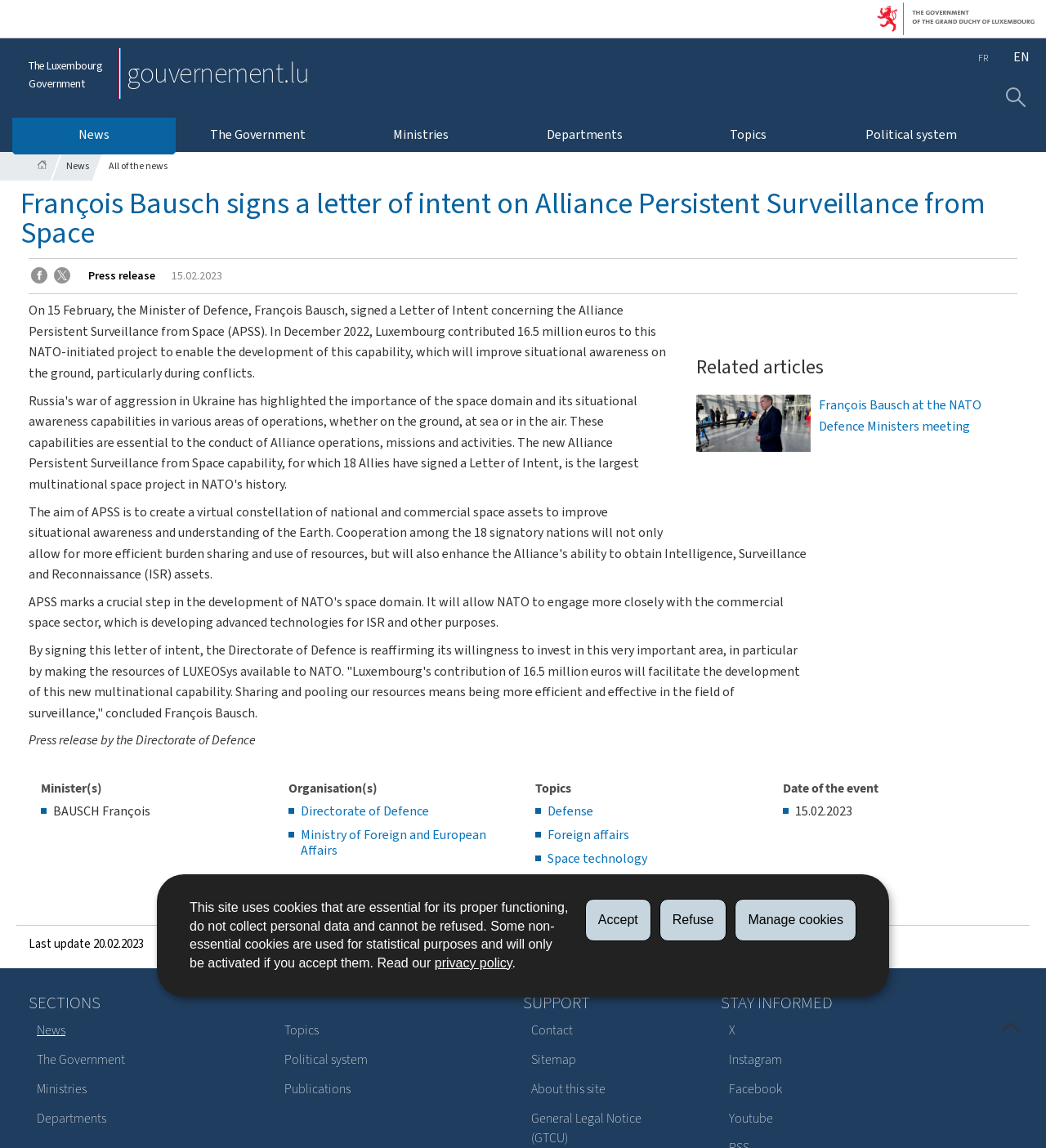Consider the image and give a detailed and elaborate answer to the question: 
What is the date of the event mentioned in the press release?

The answer can be found in the main content of the webpage, where it is stated that 'Date of the event: 15.02.2023'.